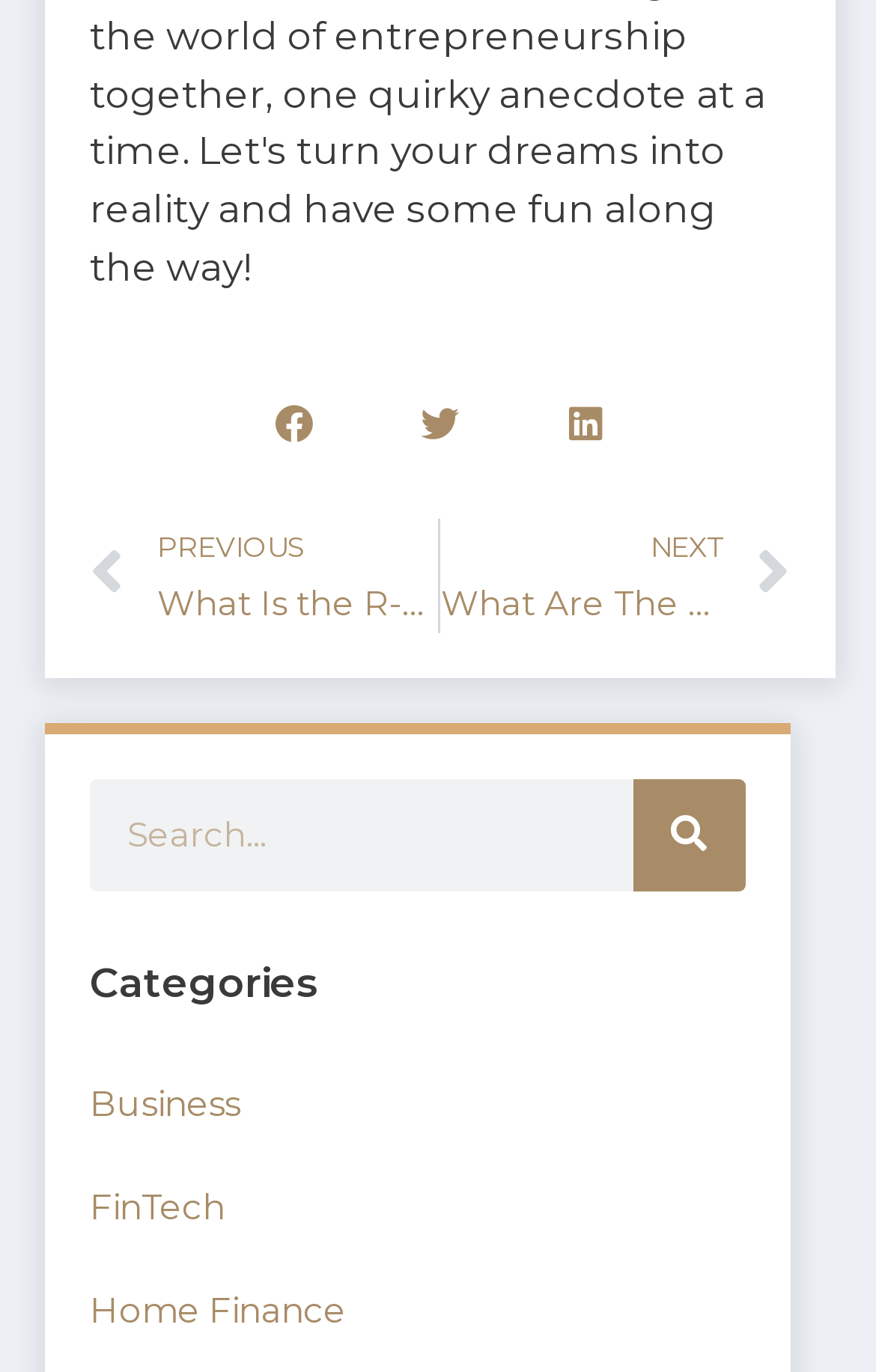How many social media sharing options are available?
Utilize the information in the image to give a detailed answer to the question.

There are three social media sharing options available, which are 'Share on facebook', 'Share on twitter', and 'Share on linkedin', as indicated by the buttons with these labels.